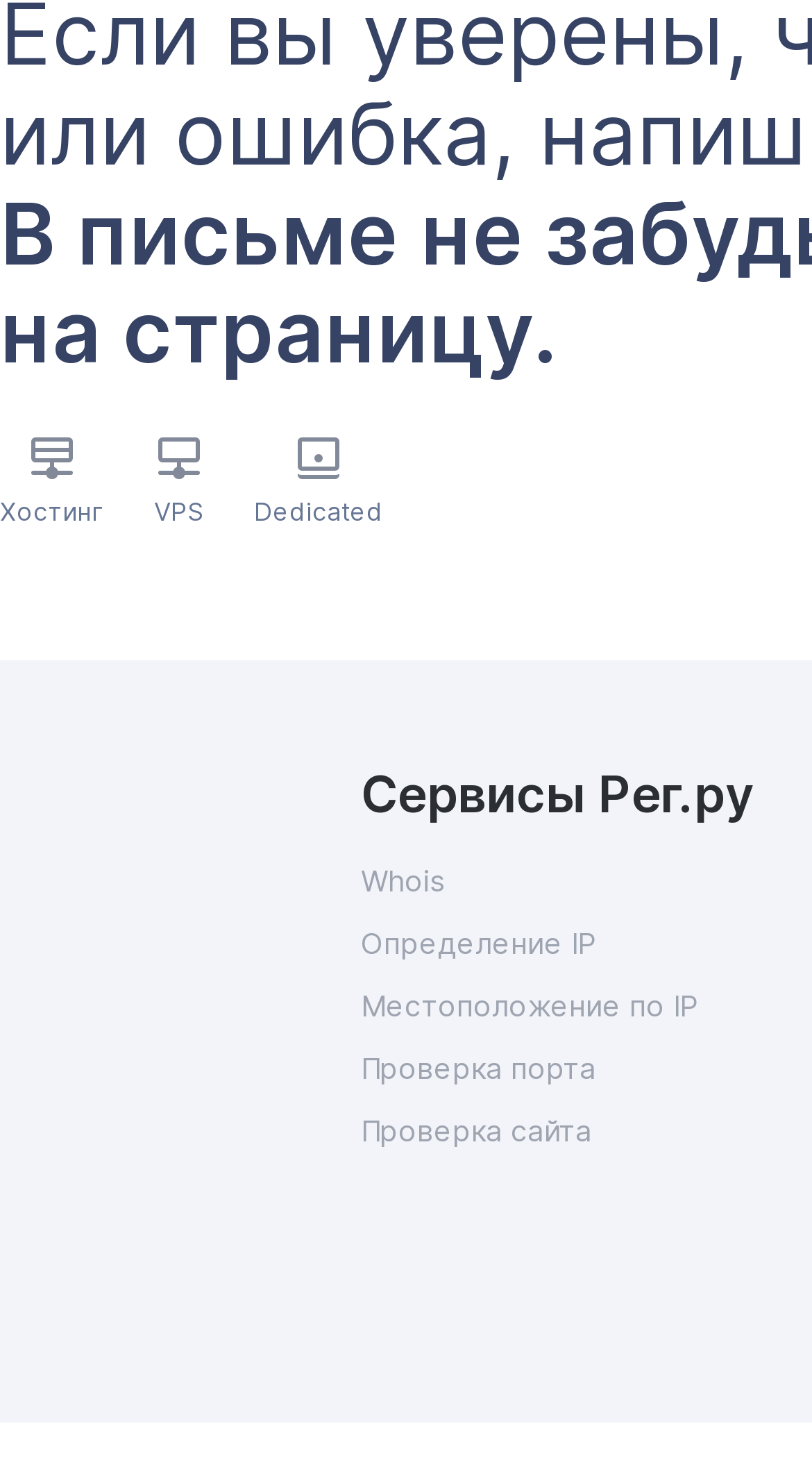Determine the bounding box coordinates of the region to click in order to accomplish the following instruction: "Access the 'Проверка сайта' feature". Provide the coordinates as four float numbers between 0 and 1, specifically [left, top, right, bottom].

[0.445, 0.759, 0.928, 0.793]